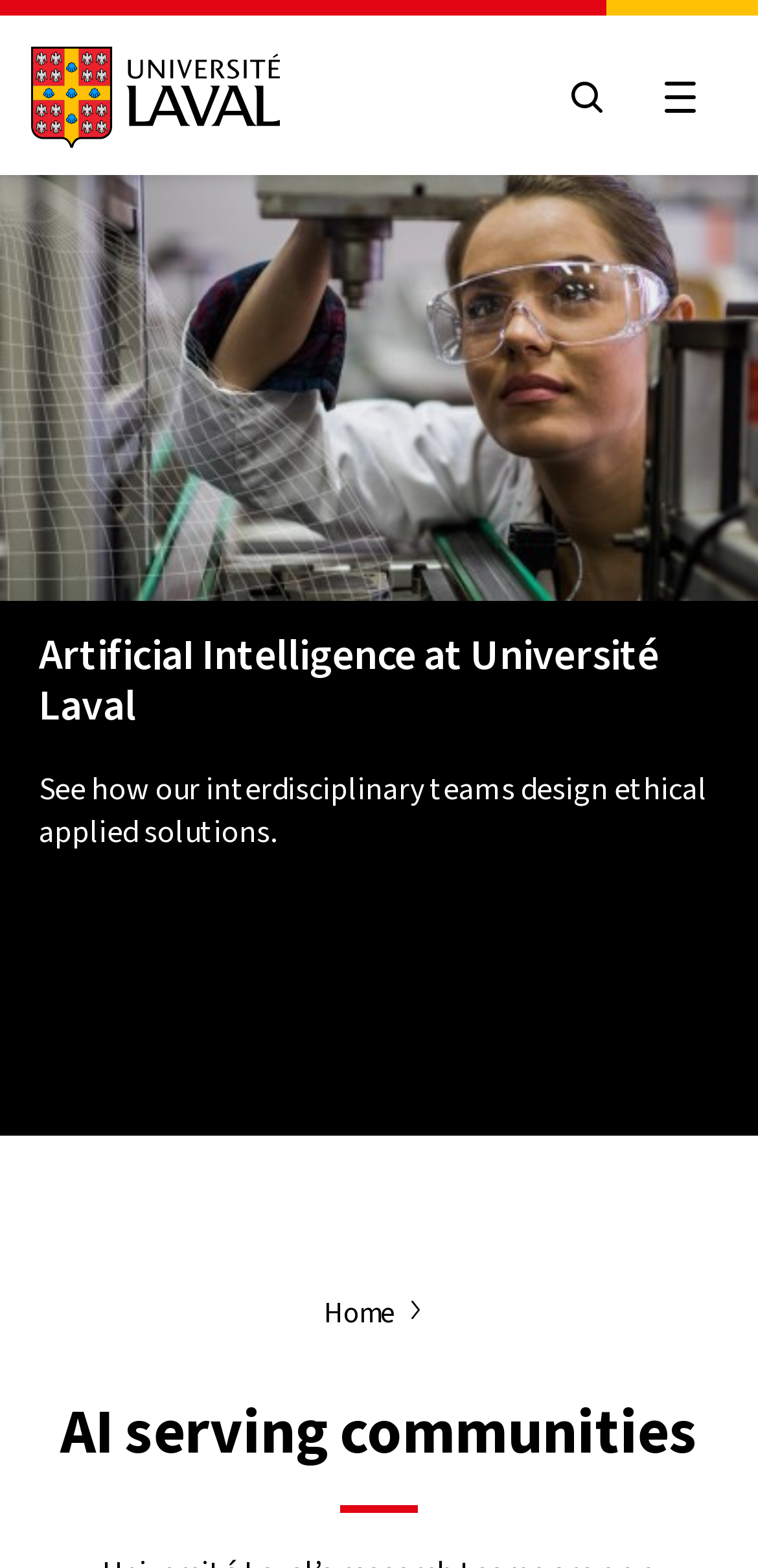What is the purpose of the button at the top right corner?
Based on the image, answer the question with as much detail as possible.

I determined the purpose of the button by looking at its text content, which is 'Search'. This suggests that the button is used to search for content within the webpage or the university's website.